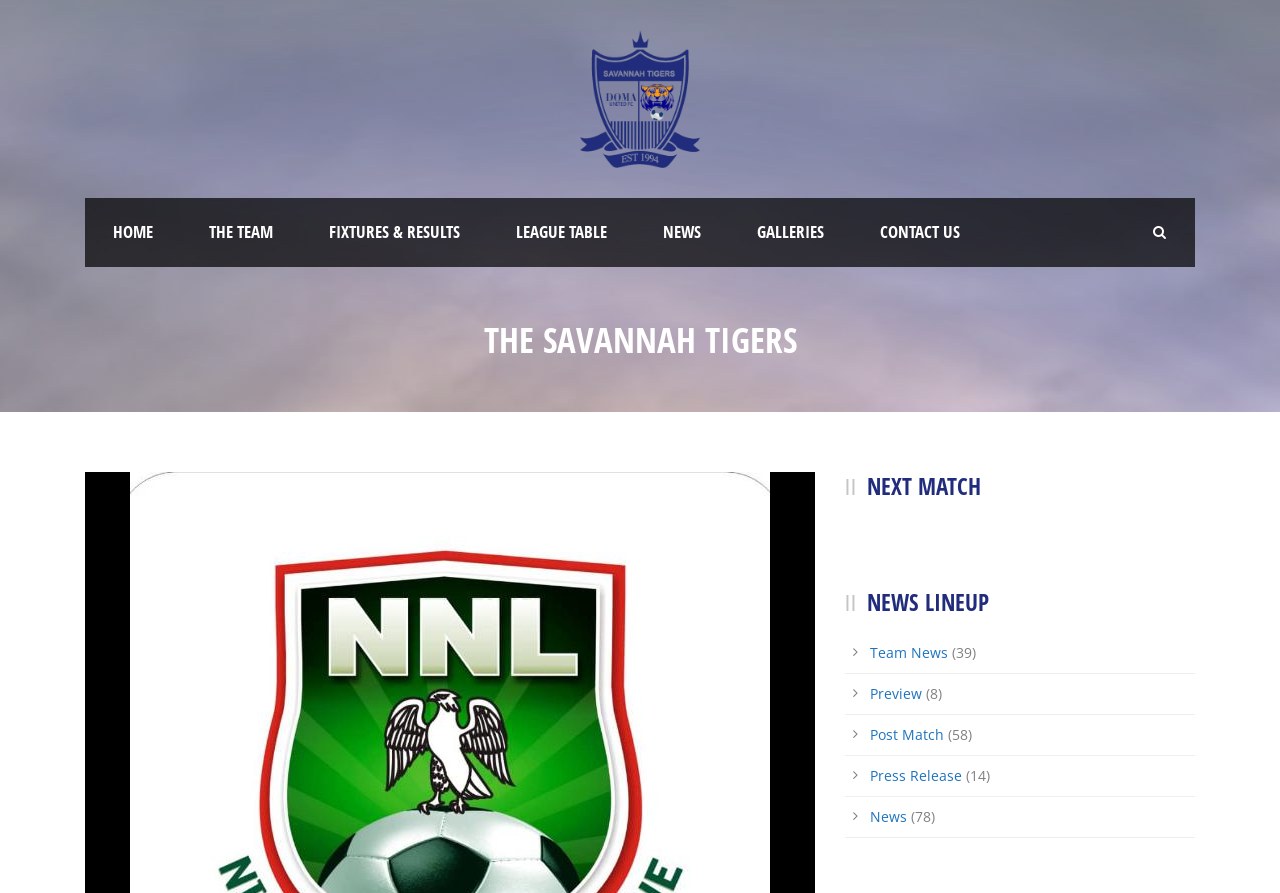Please find the bounding box for the following UI element description. Provide the coordinates in (top-left x, top-left y, bottom-right x, bottom-right y) format, with values between 0 and 1: Latest updated plugins

None